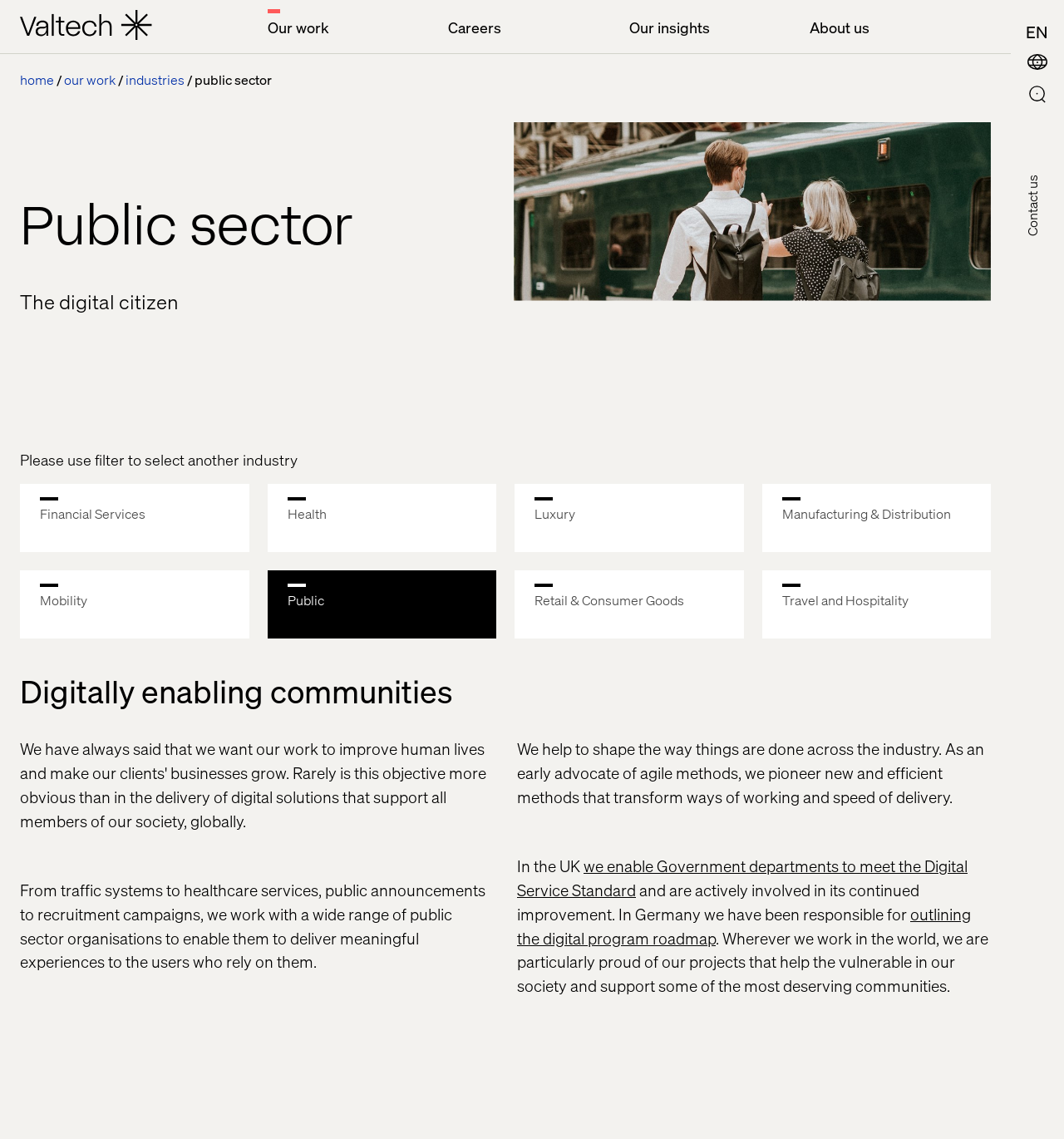What is the location mentioned in the webpage?
With the help of the image, please provide a detailed response to the question.

The text 'In the UK' and 'In Germany' suggest that the locations mentioned in the webpage are the UK and Germany.